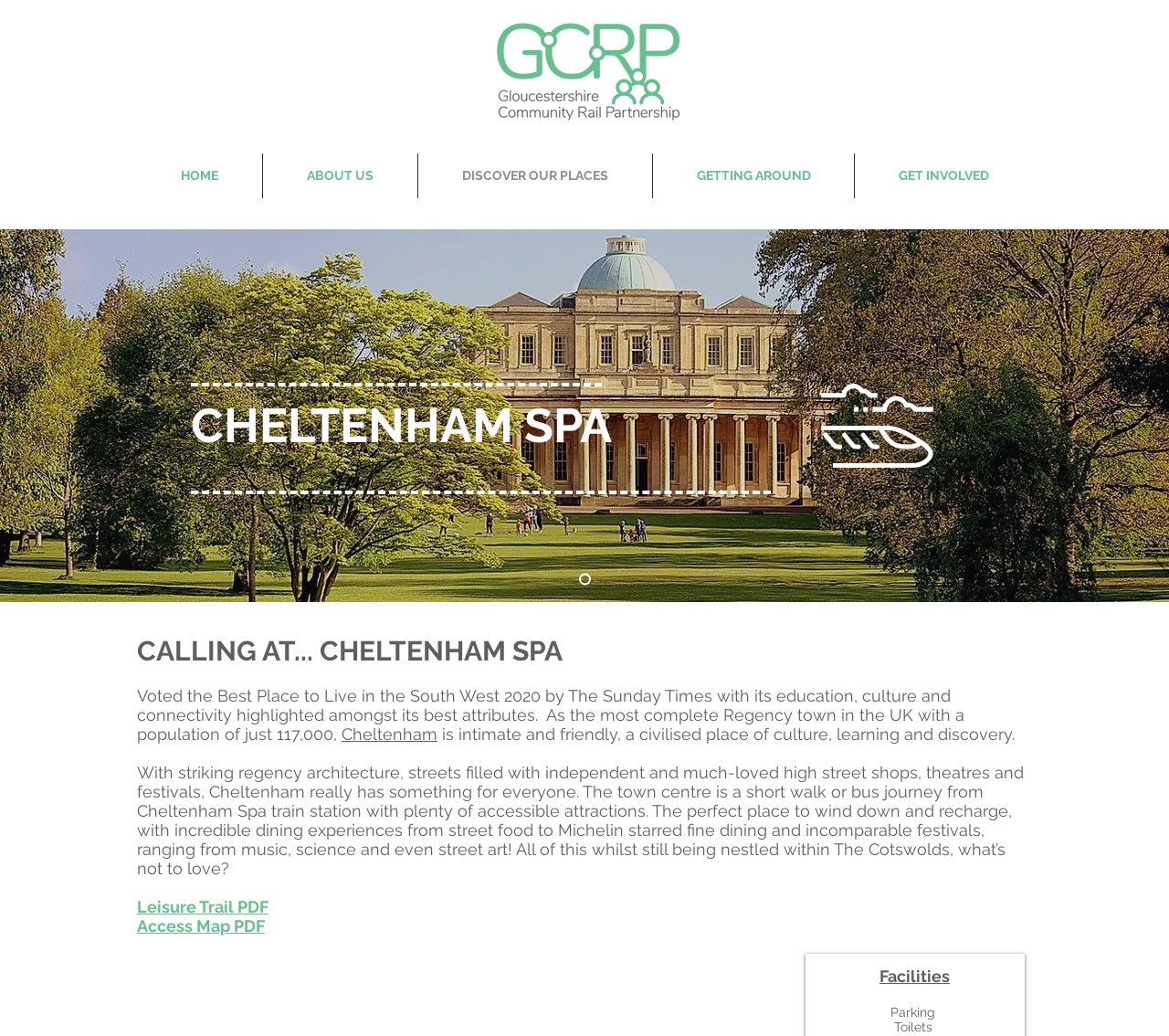Identify the bounding box coordinates of the region that should be clicked to execute the following instruction: "Download Leisure Trail PDF".

[0.117, 0.866, 0.23, 0.884]